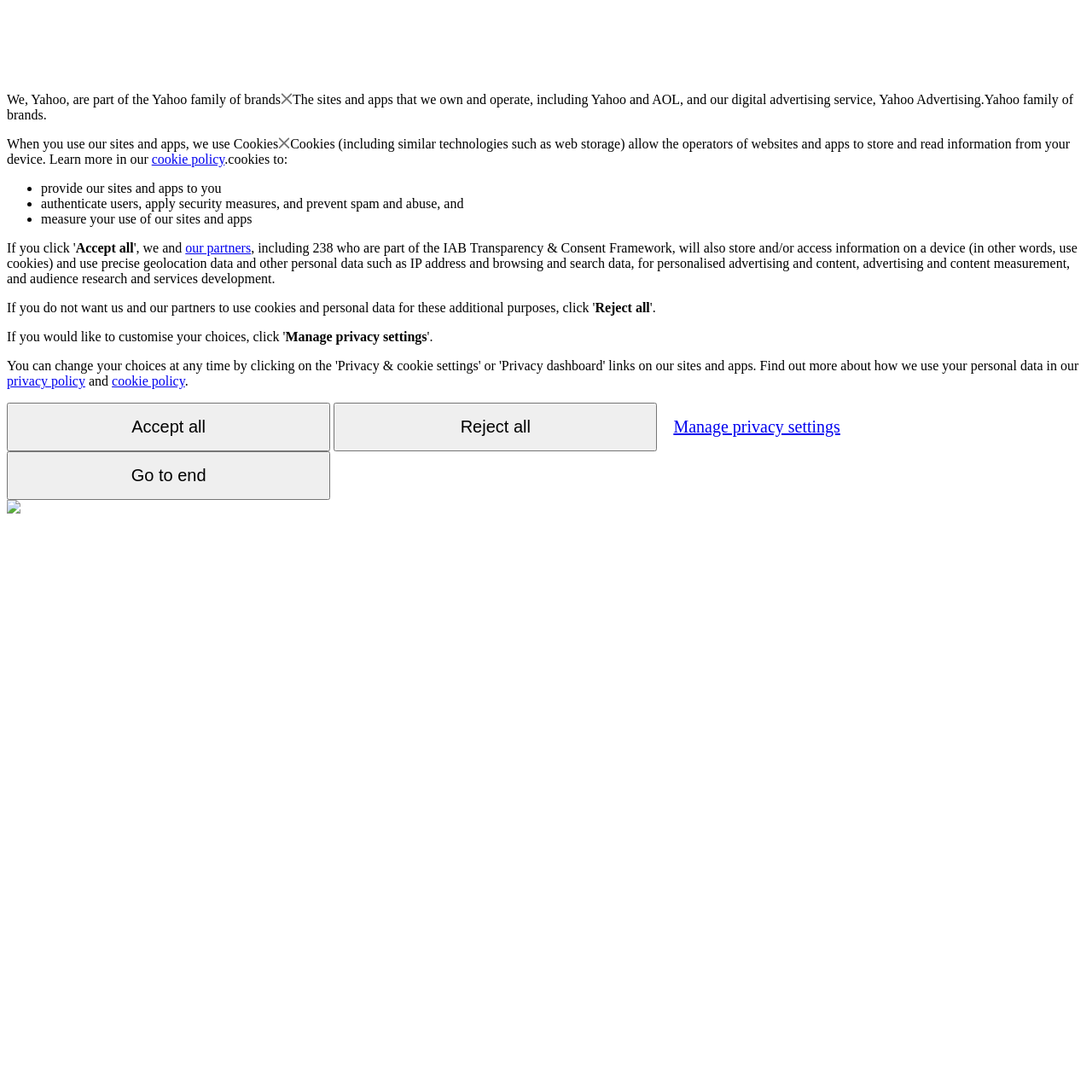Please specify the bounding box coordinates of the area that should be clicked to accomplish the following instruction: "View services". The coordinates should consist of four float numbers between 0 and 1, i.e., [left, top, right, bottom].

None